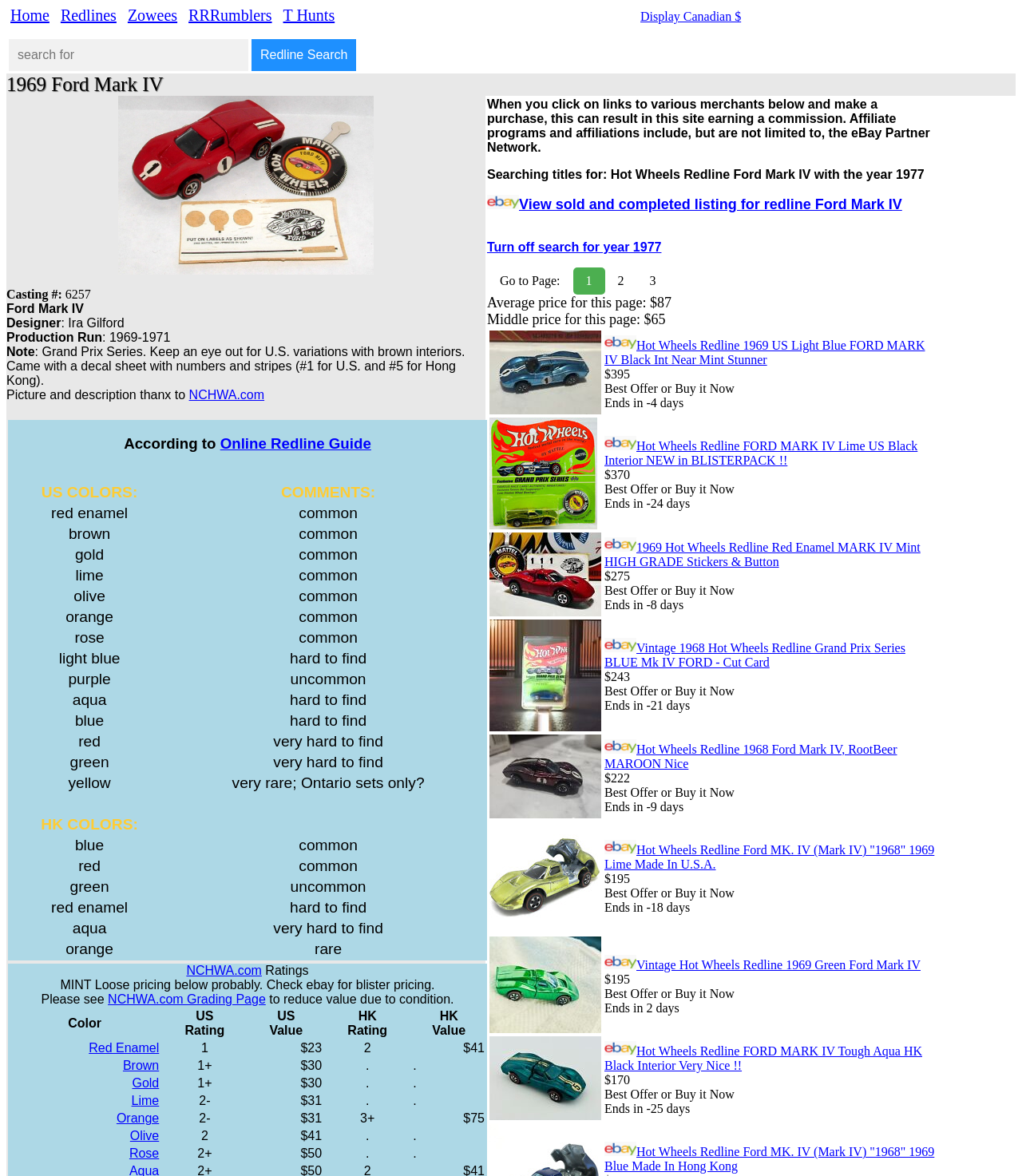What is the designer of the Ford Mark IV?
Could you answer the question in a detailed manner, providing as much information as possible?

The designer of the Ford Mark IV can be found in the section that describes the 1969 Ford Mark IV, which is located near the top of the webpage. The text 'Designer: Ira Gilford' is displayed in this section.